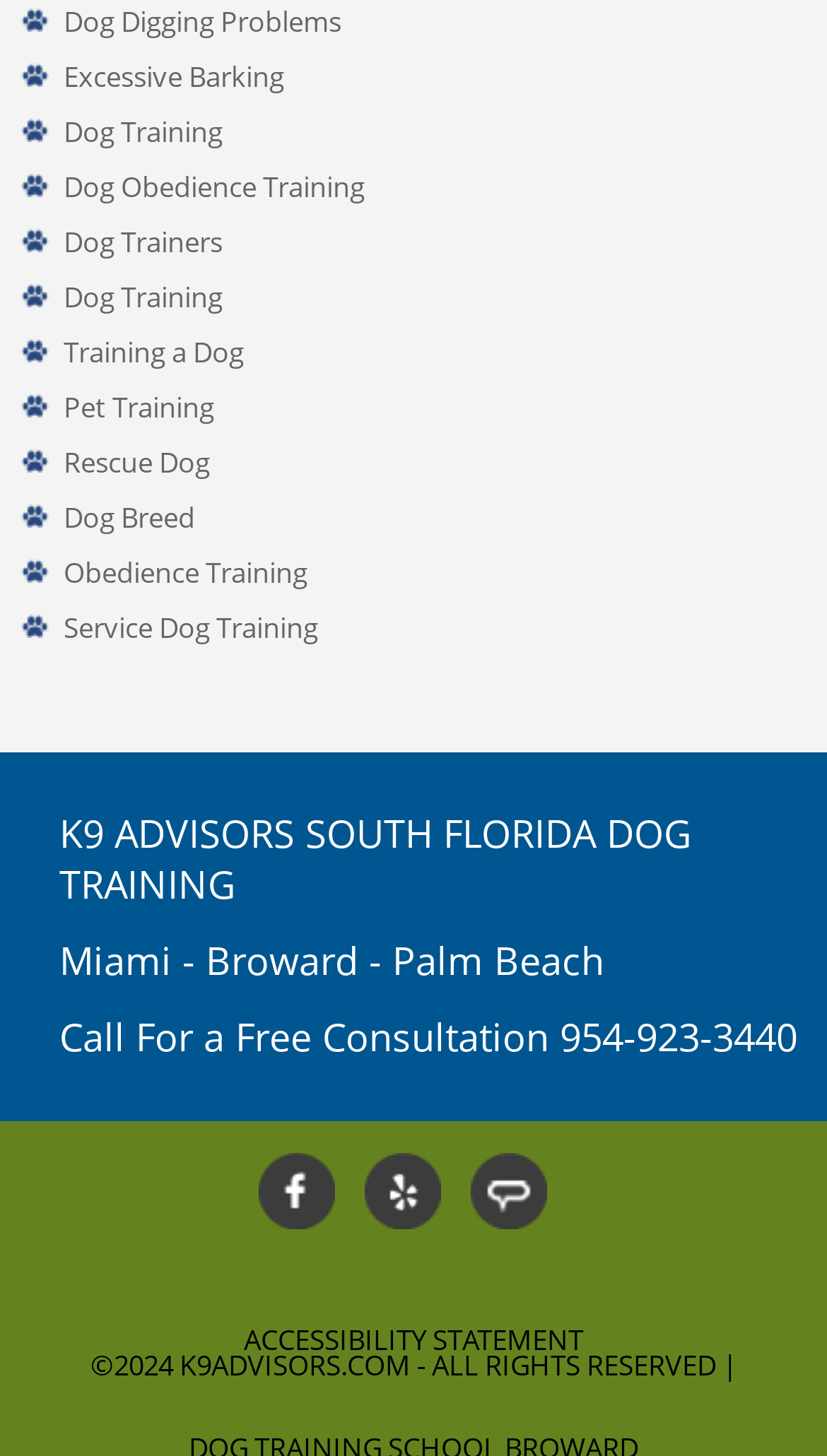Reply to the question below using a single word or brief phrase:
What is the name of the dog training service?

K9 ADVISORS SOUTH FLORIDA DOG TRAINING